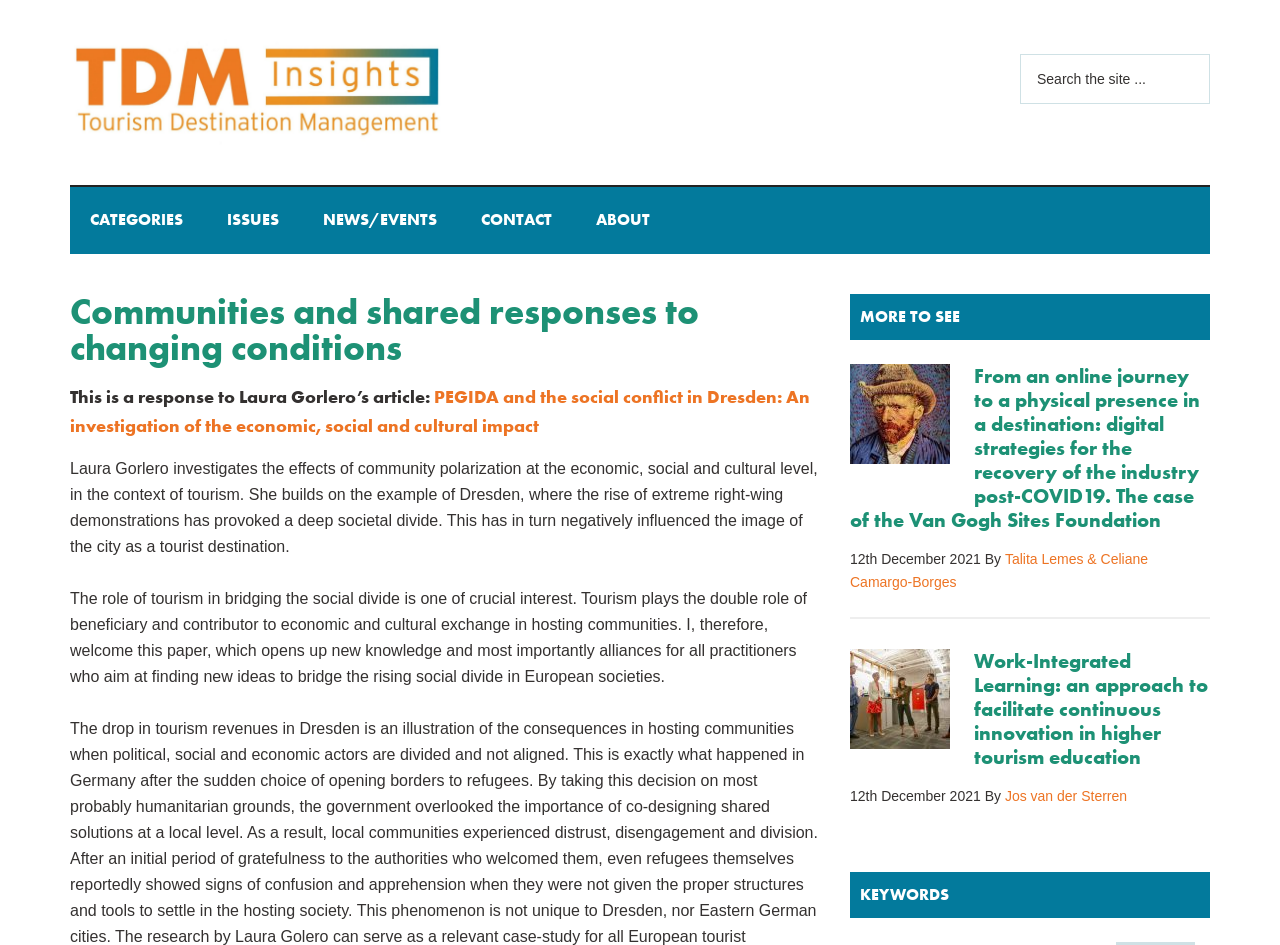Find the bounding box coordinates of the element you need to click on to perform this action: 'Read the article about PEGIDA and the social conflict in Dresden'. The coordinates should be represented by four float values between 0 and 1, in the format [left, top, right, bottom].

[0.055, 0.407, 0.633, 0.463]